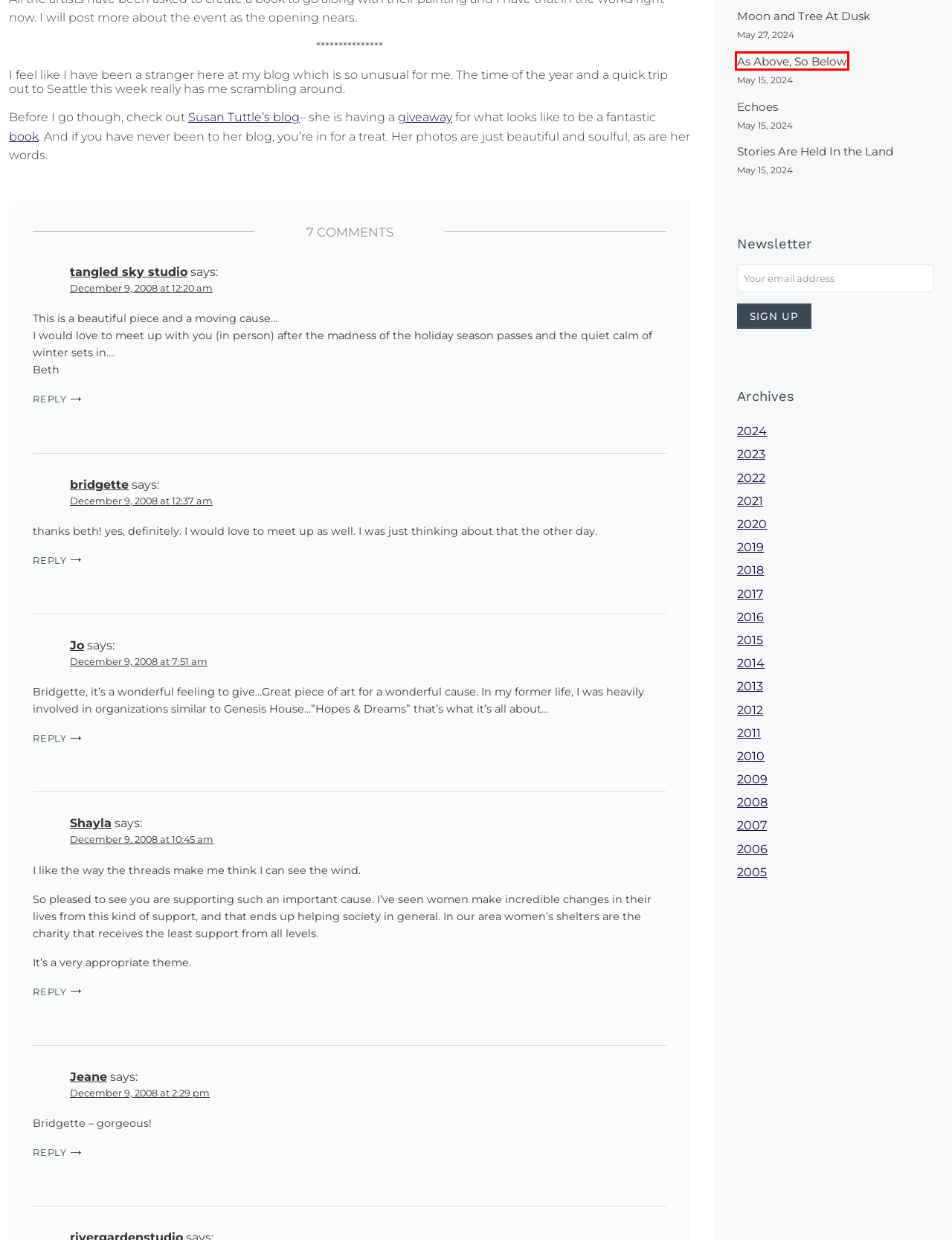Look at the screenshot of a webpage that includes a red bounding box around a UI element. Select the most appropriate webpage description that matches the page seen after clicking the highlighted element. Here are the candidates:
A. 2019 - Bridgette Guerzon Mills
B. Amazon.com
C. 2011 - Bridgette Guerzon Mills
D. 2008 - Bridgette Guerzon Mills
E. 2005 - Bridgette Guerzon Mills
F. As Above, So Below - Bridgette Guerzon Mills
G. 2013 - Bridgette Guerzon Mills
H. 2023 - Bridgette Guerzon Mills

F